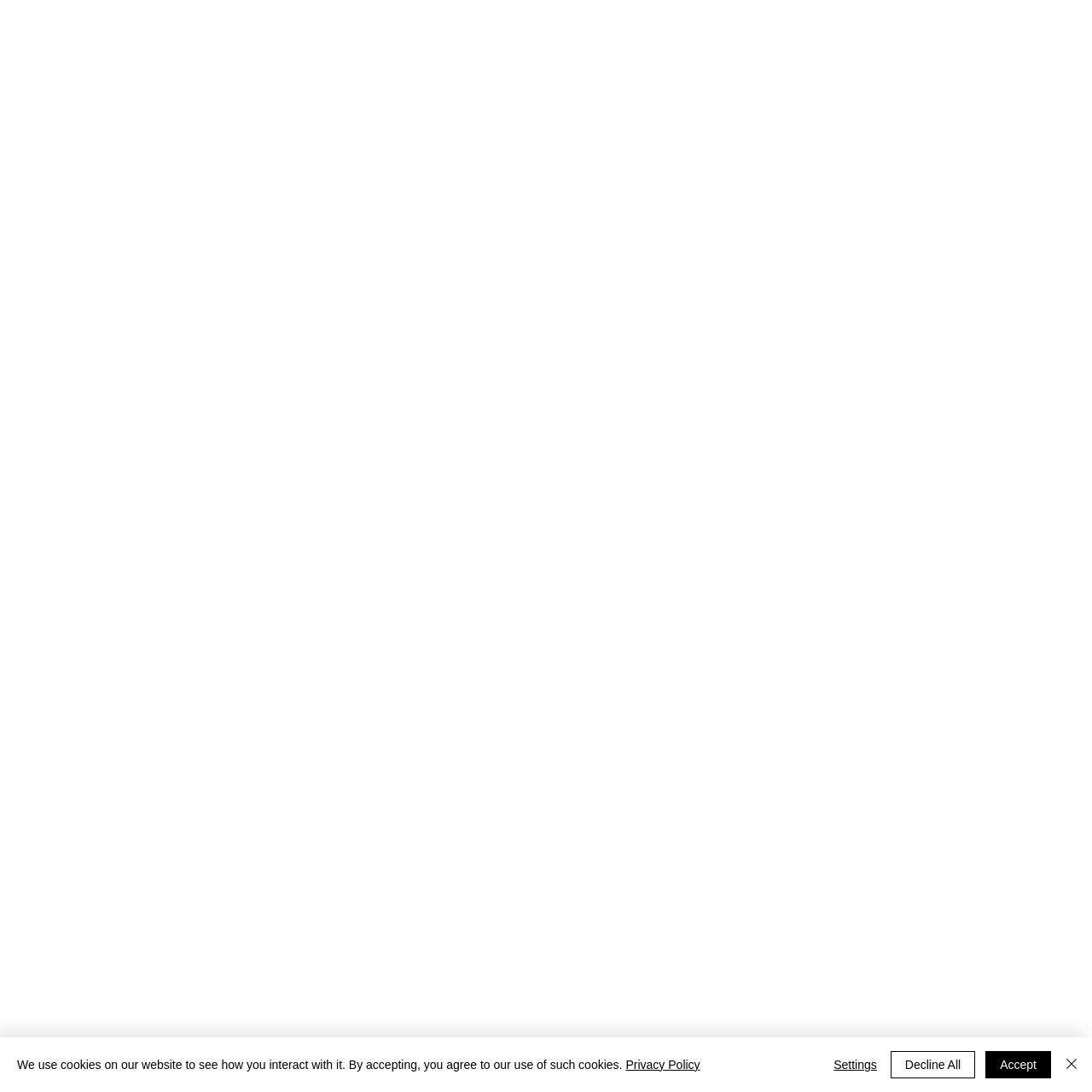Explain the webpage in detail, including its primary components.

The webpage has a prominent alert message at the bottom of the page, taking up the full width, which informs users that the website uses cookies and provides a link to the "Privacy Policy". The alert message is accompanied by three buttons: "Accept", "Decline All", and "Settings", which are aligned horizontally and positioned near the bottom right corner of the page. Additionally, there is a "Close" button with a corresponding "Close" icon, located at the extreme bottom right corner of the page.